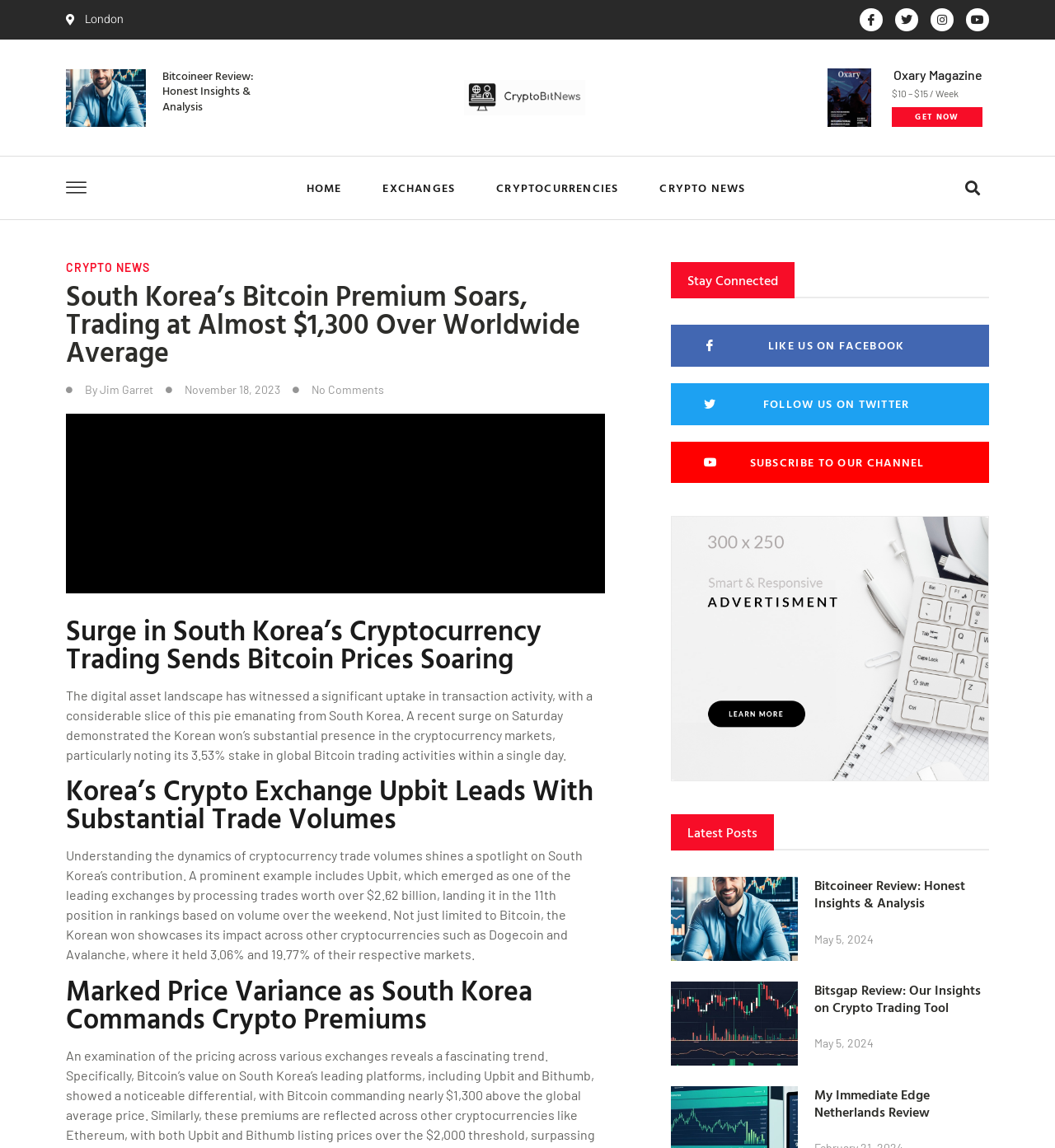What is the name of the cryptocurrency mentioned alongside Bitcoin in the article?
Your answer should be a single word or phrase derived from the screenshot.

Dogecoin and Avalanche